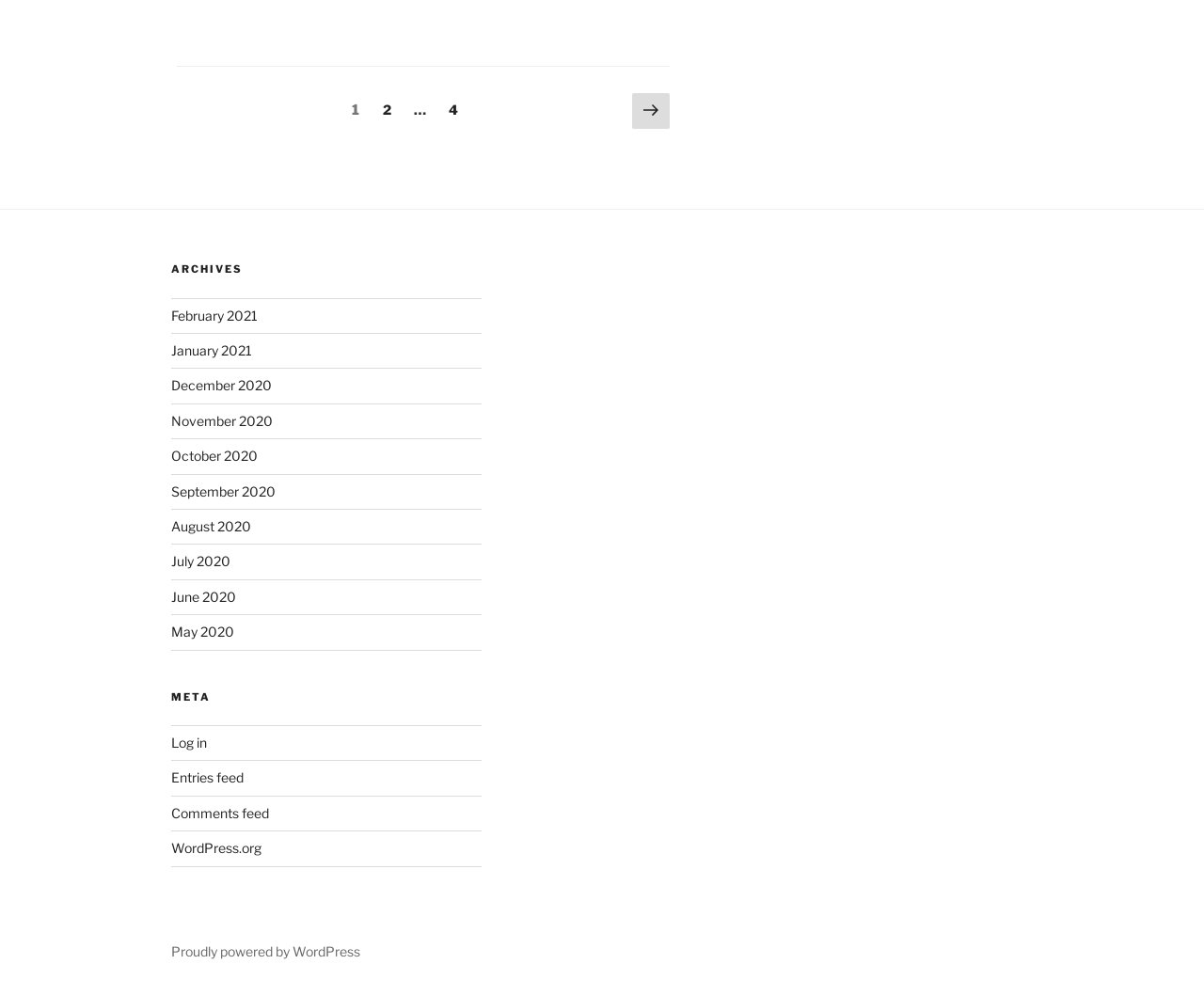Show the bounding box coordinates of the region that should be clicked to follow the instruction: "Go to page 2."

[0.31, 0.094, 0.333, 0.127]